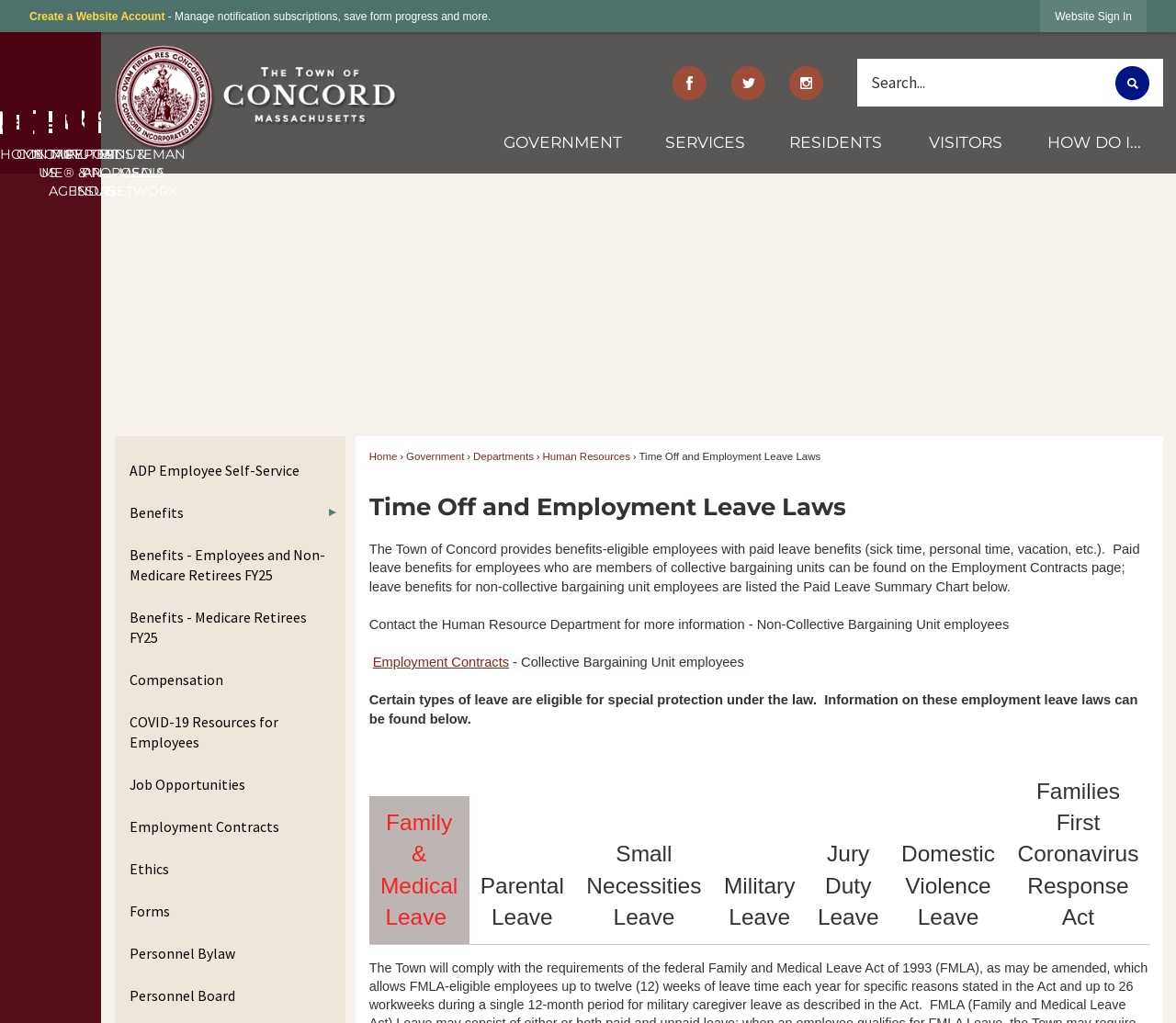What is the purpose of the 'Create a Website Account' button?
Examine the image and give a concise answer in one word or a short phrase.

To create a website account